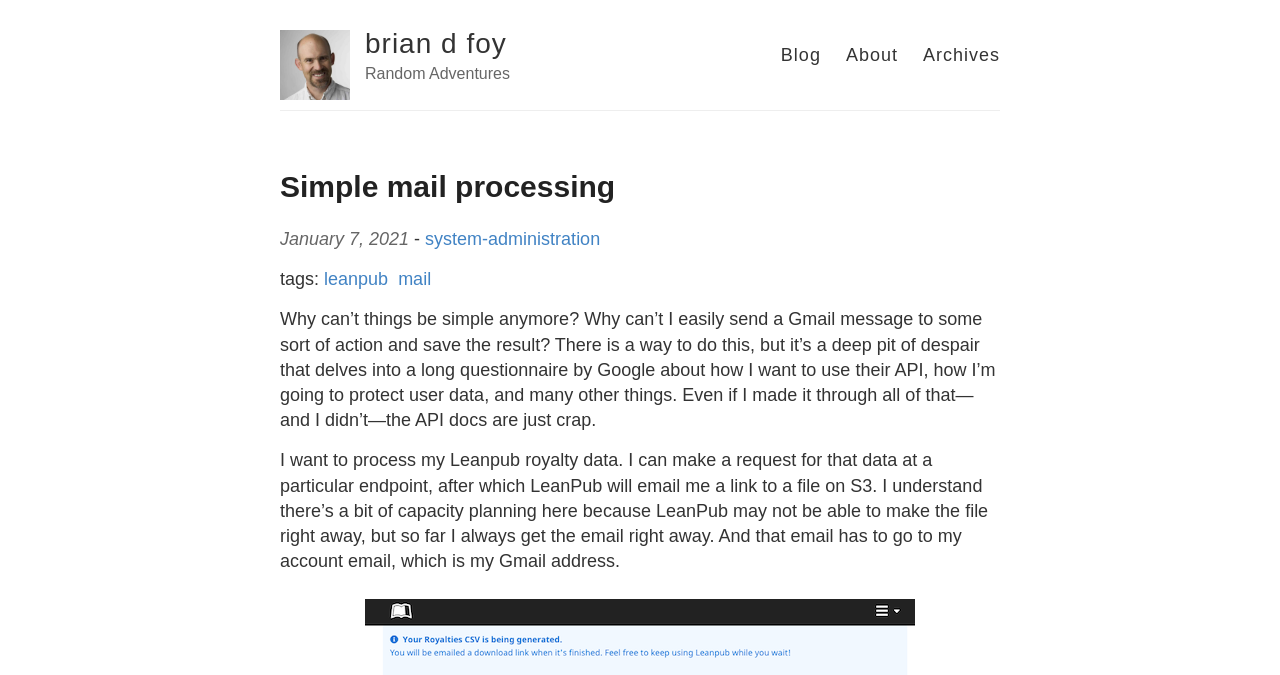Determine the bounding box coordinates of the clickable area required to perform the following instruction: "click the 'system-administration' tag". The coordinates should be represented as four float numbers between 0 and 1: [left, top, right, bottom].

[0.332, 0.339, 0.469, 0.369]